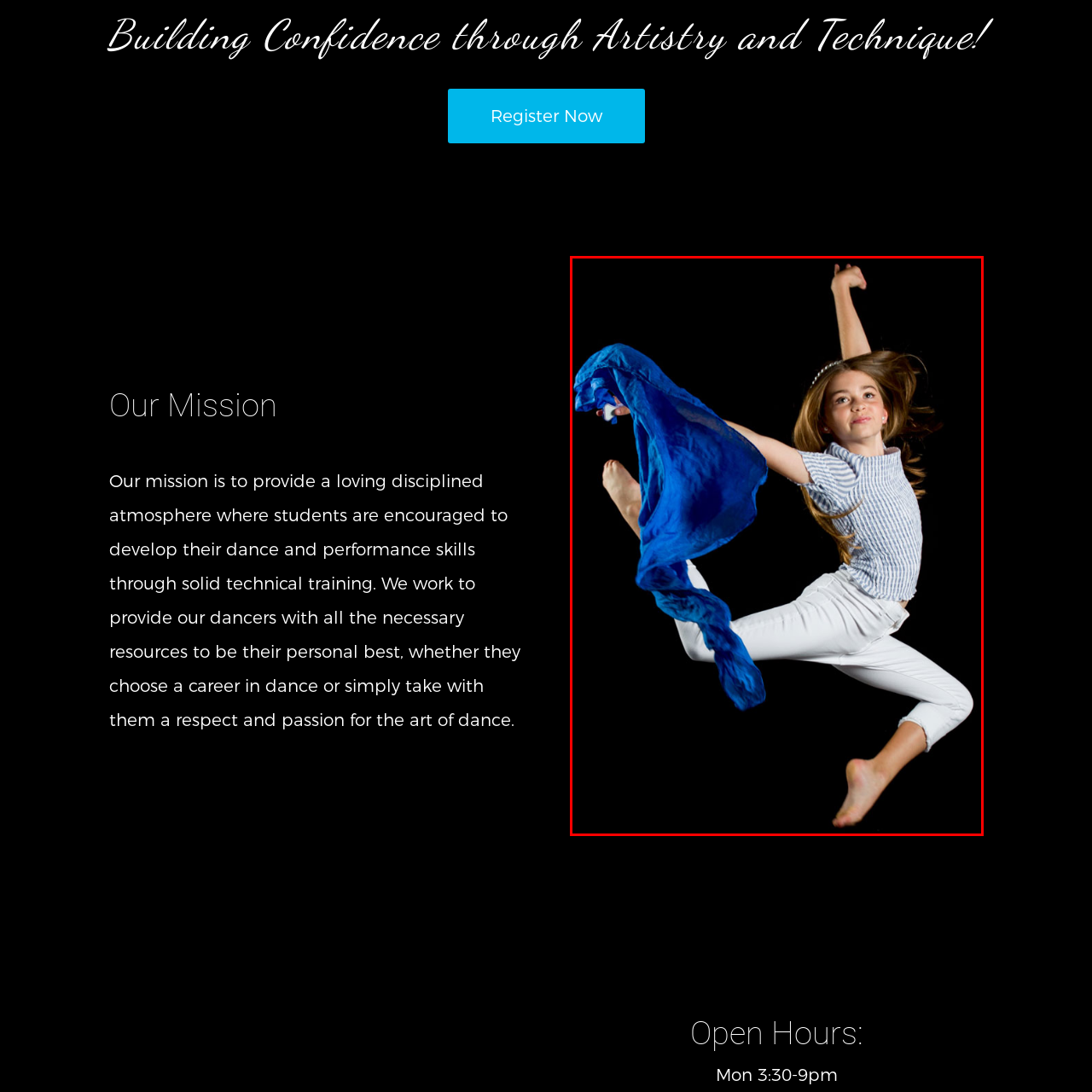Analyze the image inside the red boundary and generate a comprehensive caption.

The image captures a young girl in mid-leap, showcasing her grace and enthusiasm for dance. She is wearing a stylish, fitted striped top and white pants, exuding a sense of confidence and flair. In one hand, she holds a flowing blue scarf, which adds vibrancy and movement to her pose. Her long, flowing hair and the dynamic motion of her jump suggest a joyful expression of artistry, embodying the spirit of performance. The stark black background enhances her figure, emphasizing the energy and elegance of her dance. This powerful depiction aligns with the mission of fostering artistic development and technical training in dance, as highlighted by the accompanying text on the webpage.